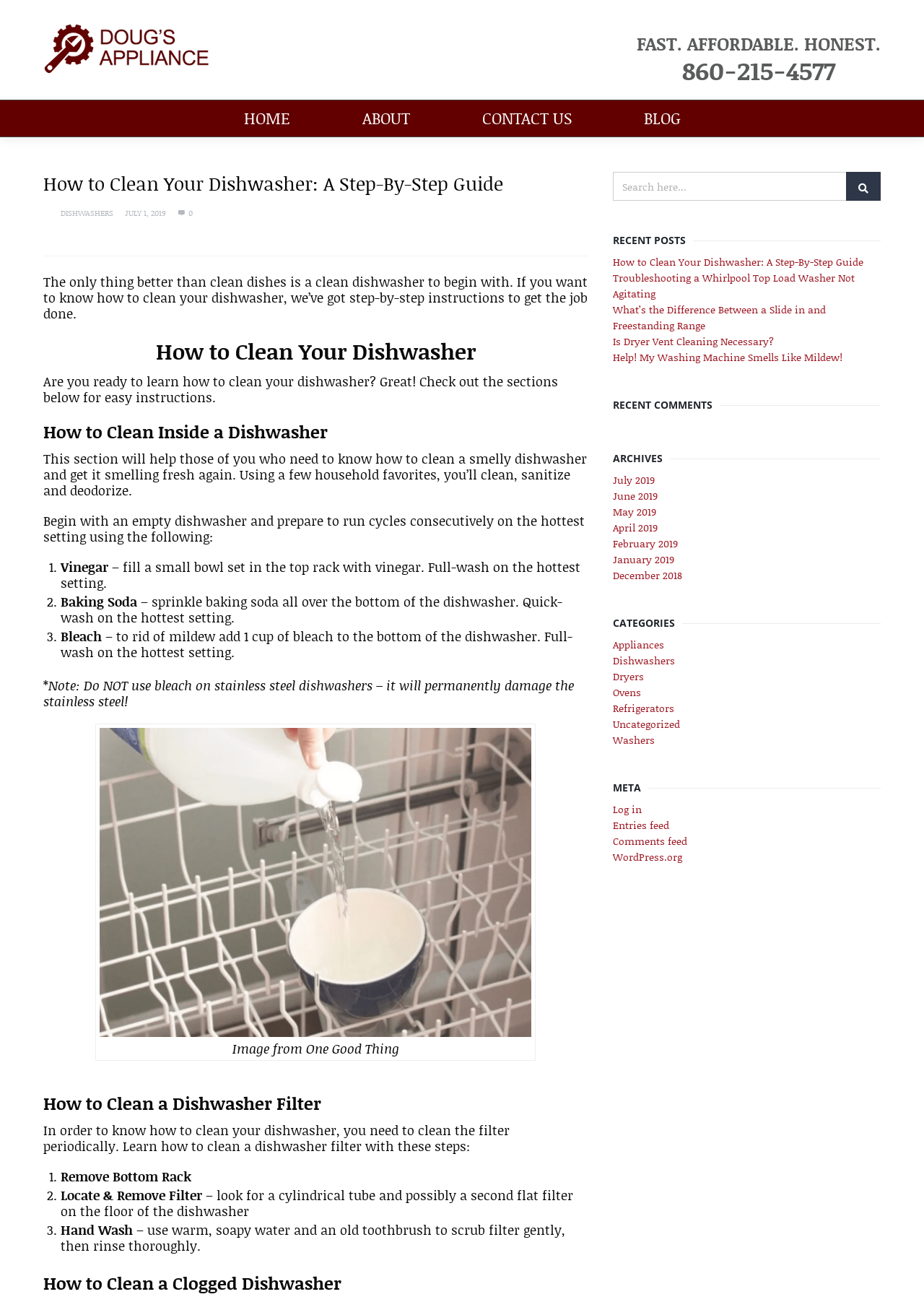Please determine the bounding box coordinates of the element's region to click for the following instruction: "Search for a topic".

[0.663, 0.132, 0.953, 0.154]